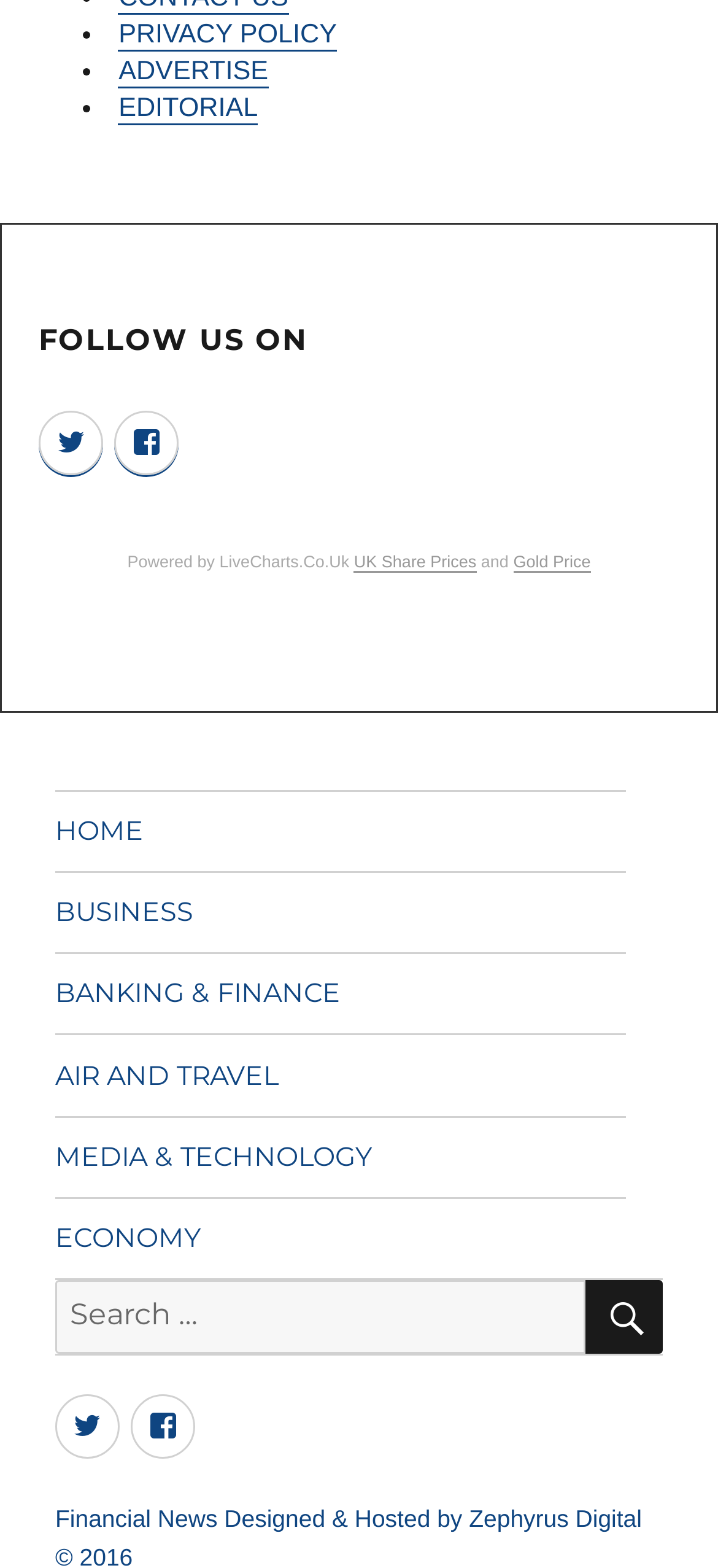Identify the bounding box coordinates of the element that should be clicked to fulfill this task: "Switch country or region". The coordinates should be provided as four float numbers between 0 and 1, i.e., [left, top, right, bottom].

None